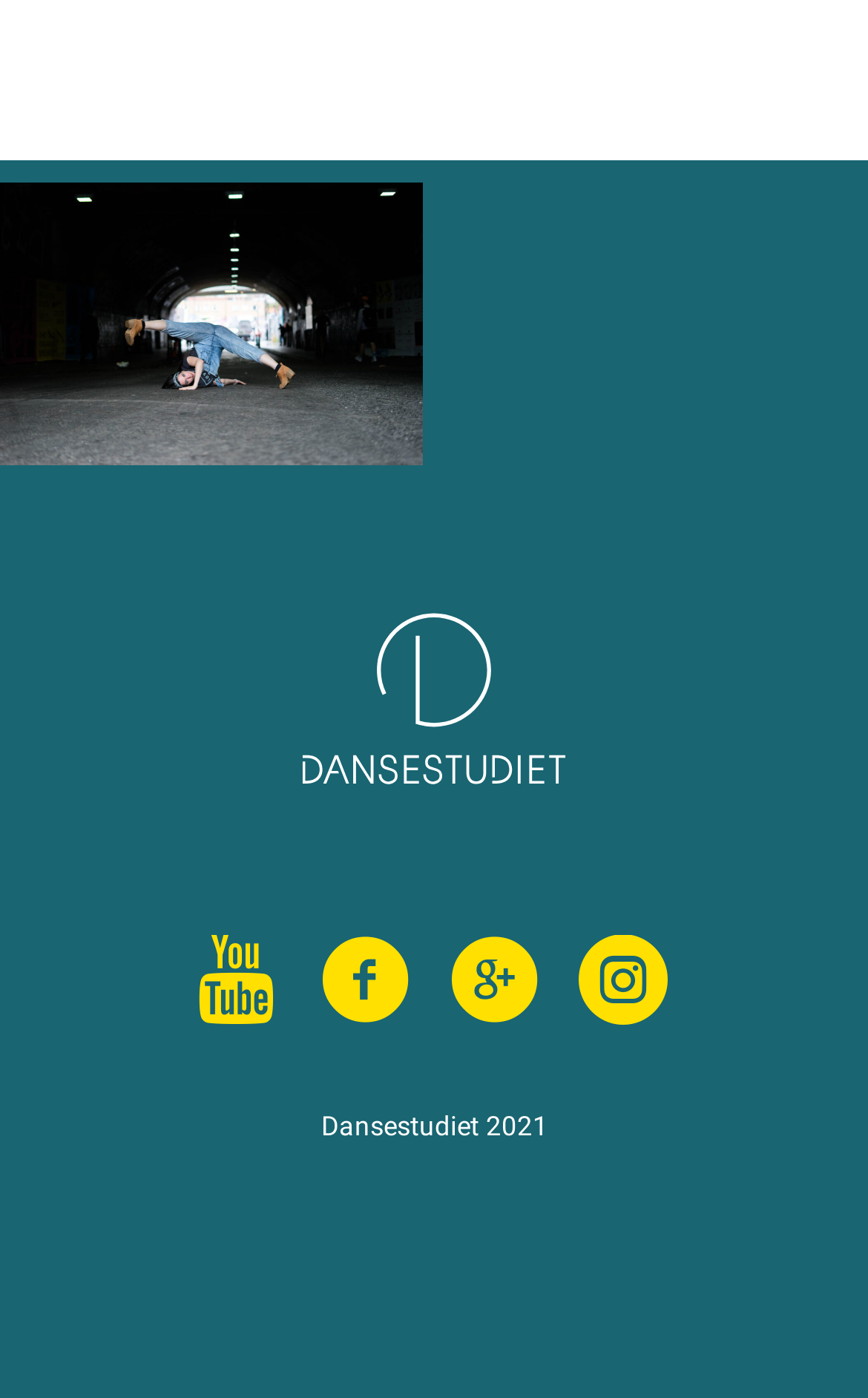How many links are on the webpage?
Answer the question with a single word or phrase, referring to the image.

6